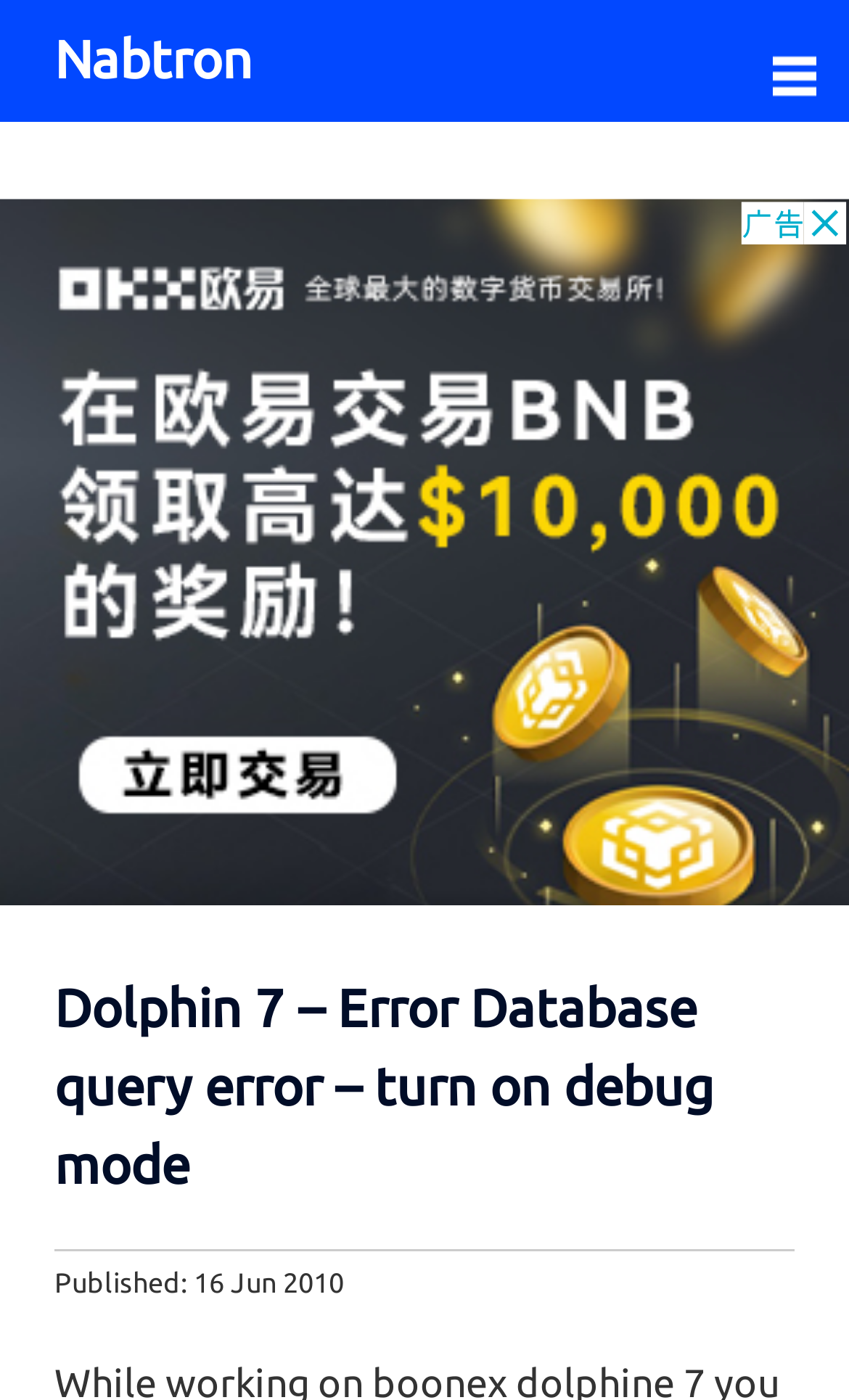What is the software being referred to?
Refer to the image and give a detailed answer to the query.

The software being referred to is Dolphin 7, which is mentioned in the heading element and is the context in which the error is being discussed.